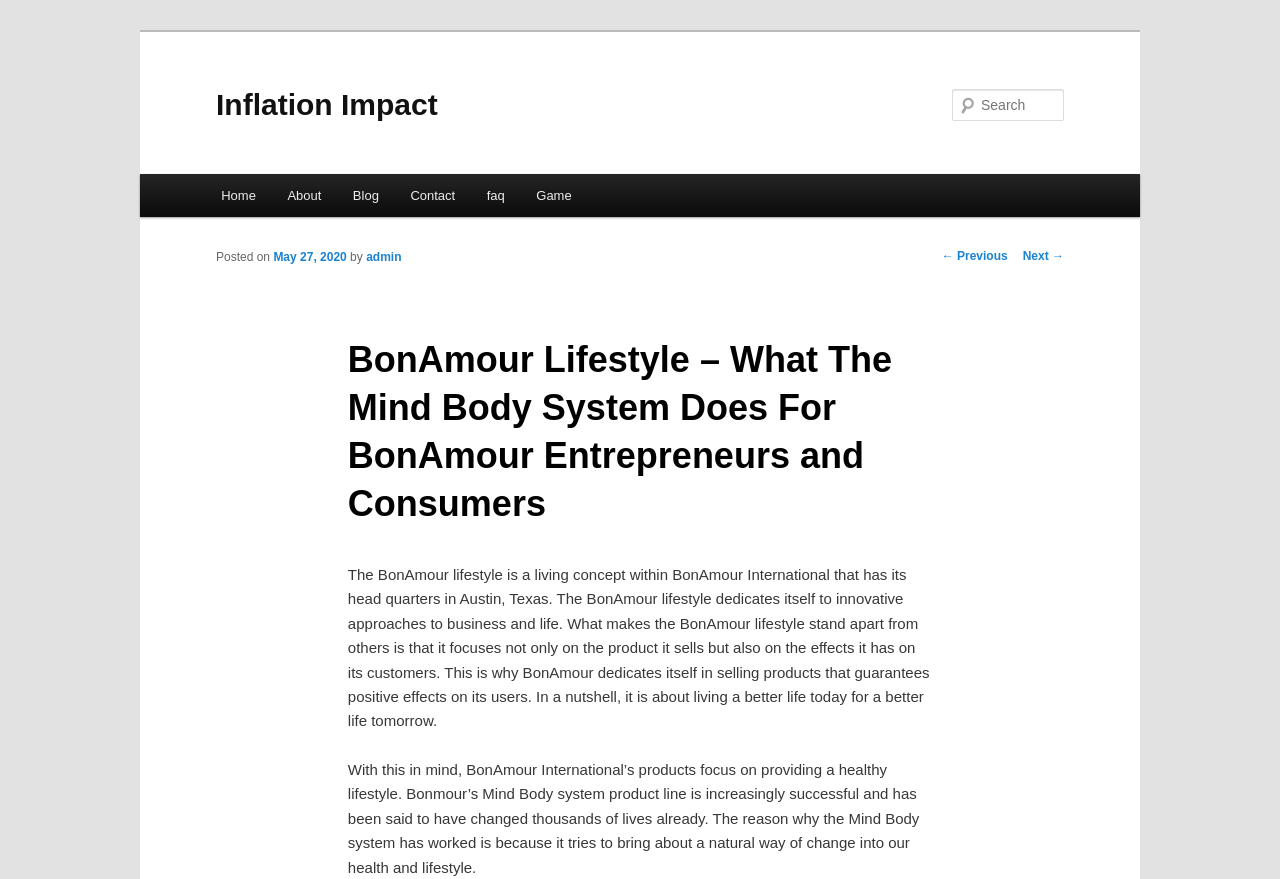Locate the bounding box coordinates of the item that should be clicked to fulfill the instruction: "Search for something".

[0.744, 0.101, 0.831, 0.138]